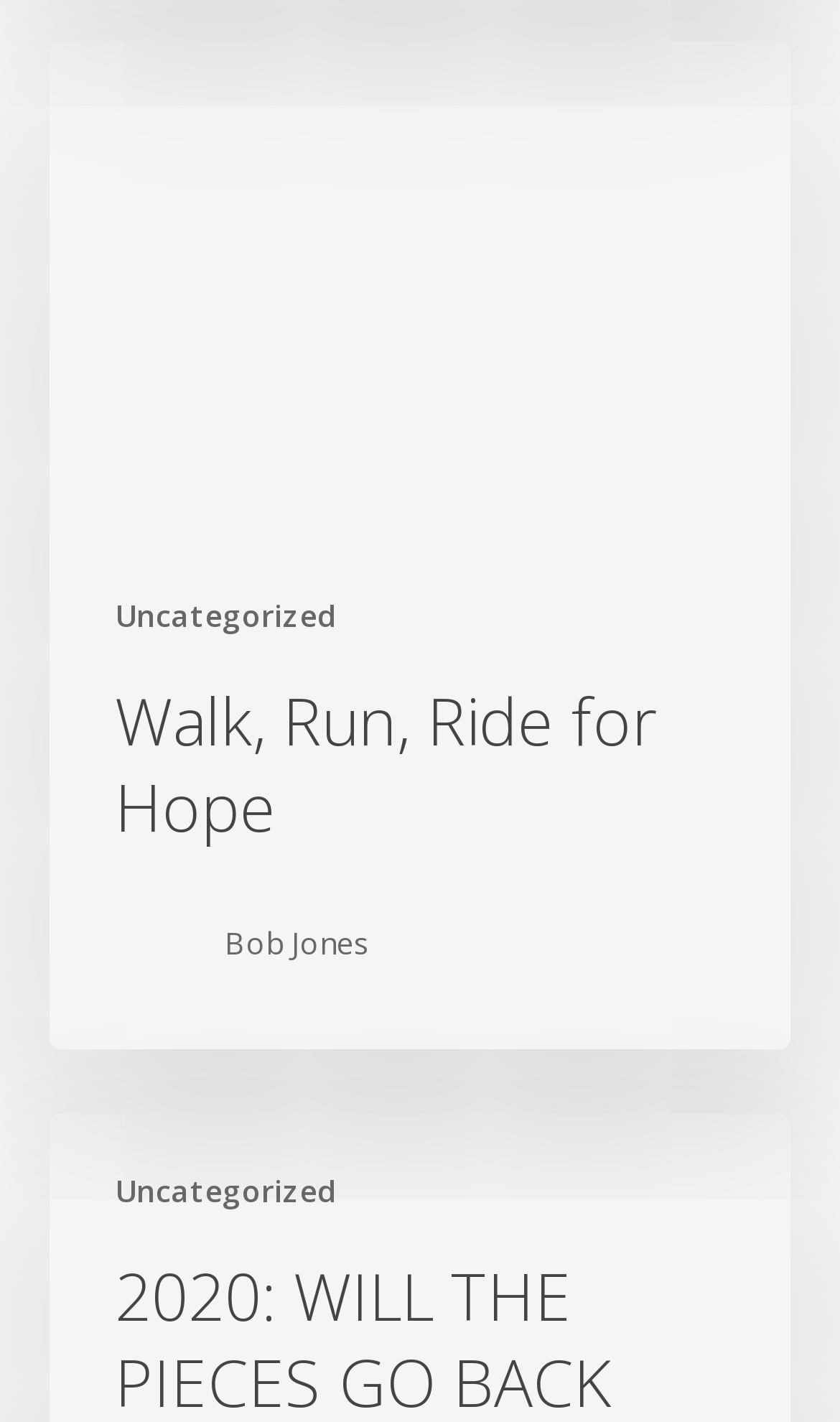Review the image closely and give a comprehensive answer to the question: Is the image of Bob Jones located above or below the heading?

I compared the y1 and y2 coordinates of the image and heading elements. The y1 coordinate of the image (0.634) is greater than the y1 coordinate of the heading (0.477), which means the image is located below the heading.